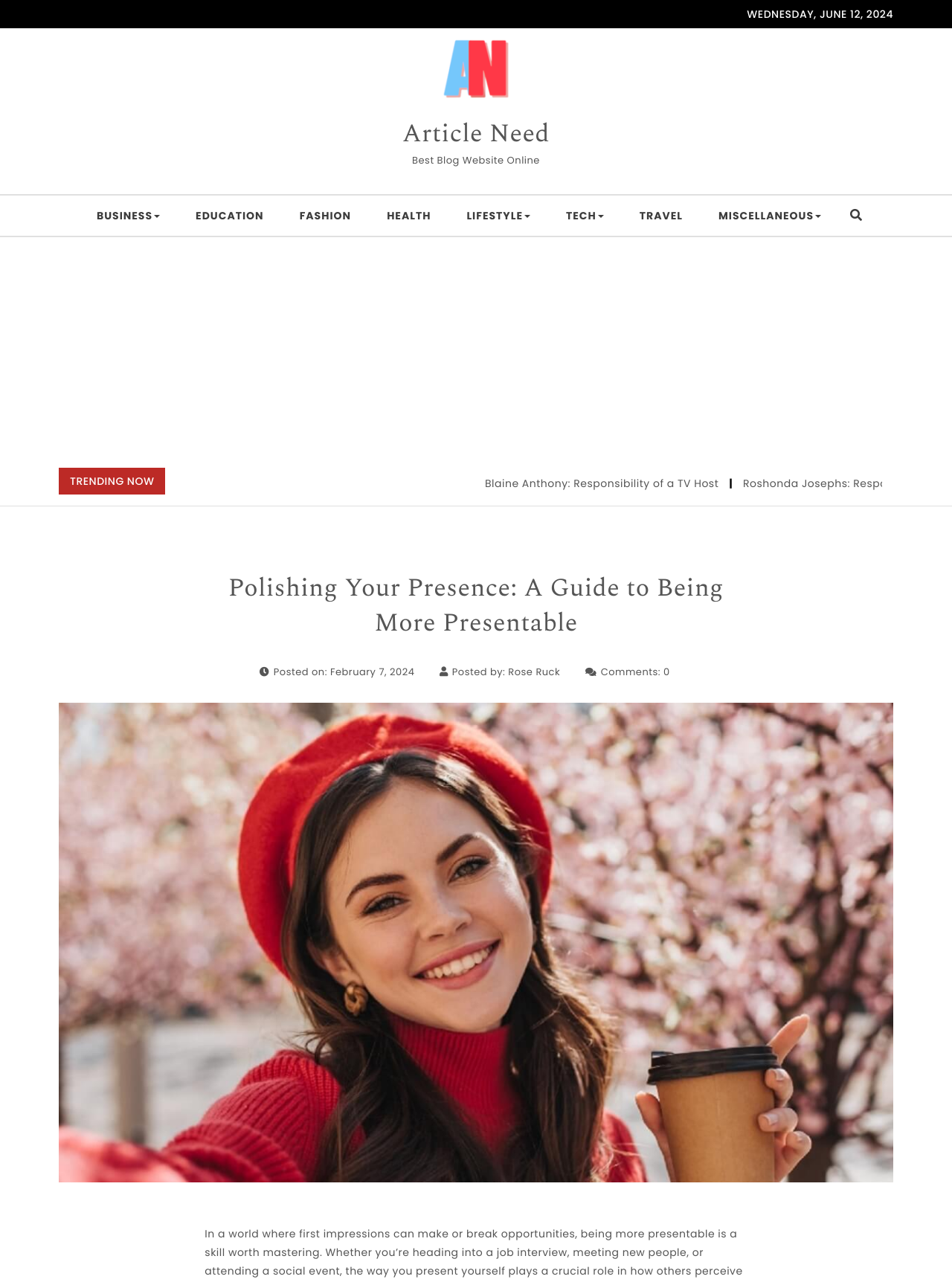What is the date of the article?
Please use the image to provide a one-word or short phrase answer.

February 7, 2024